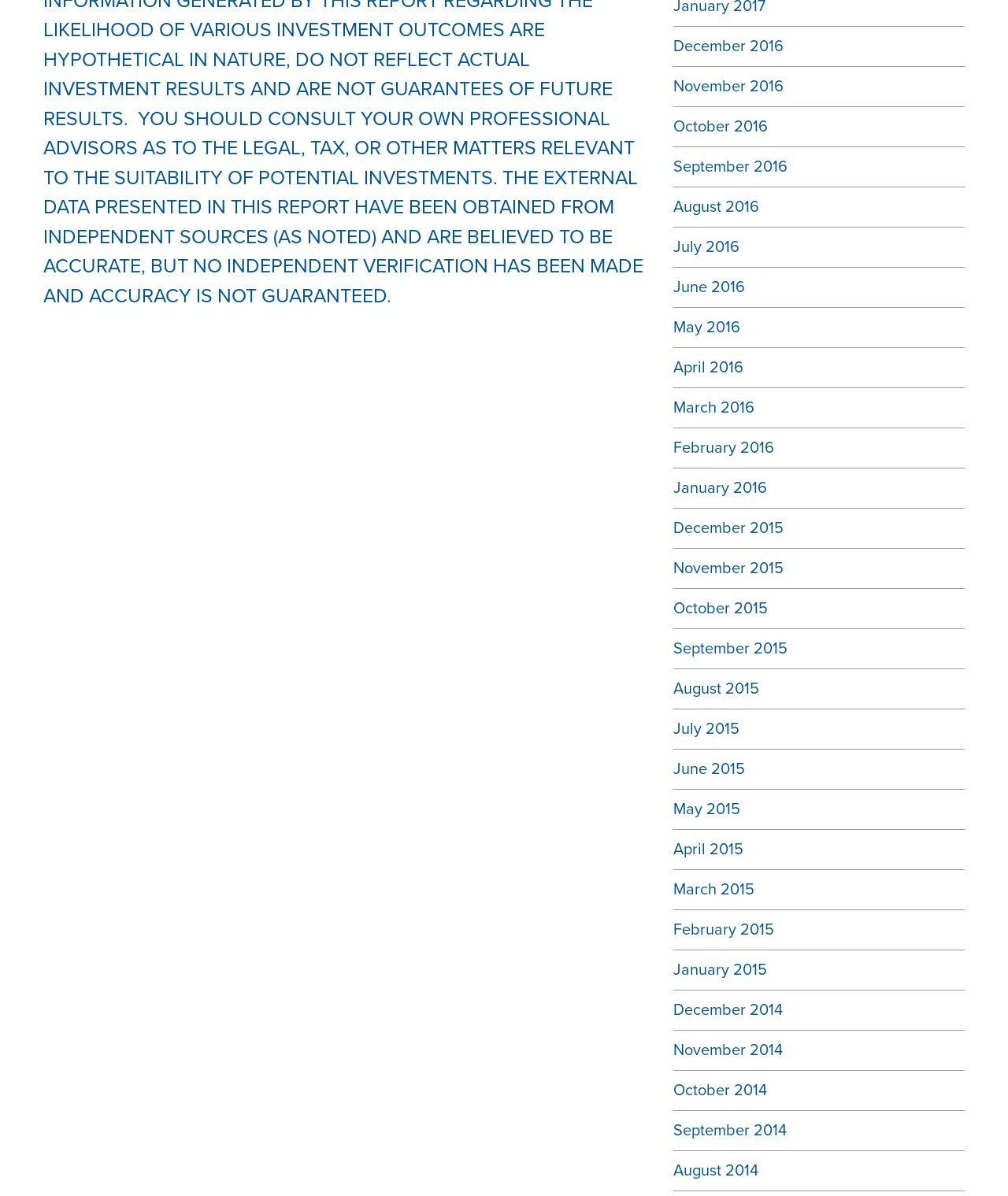Find the bounding box coordinates for the area that should be clicked to accomplish the instruction: "view November 2015".

[0.668, 0.467, 0.777, 0.483]